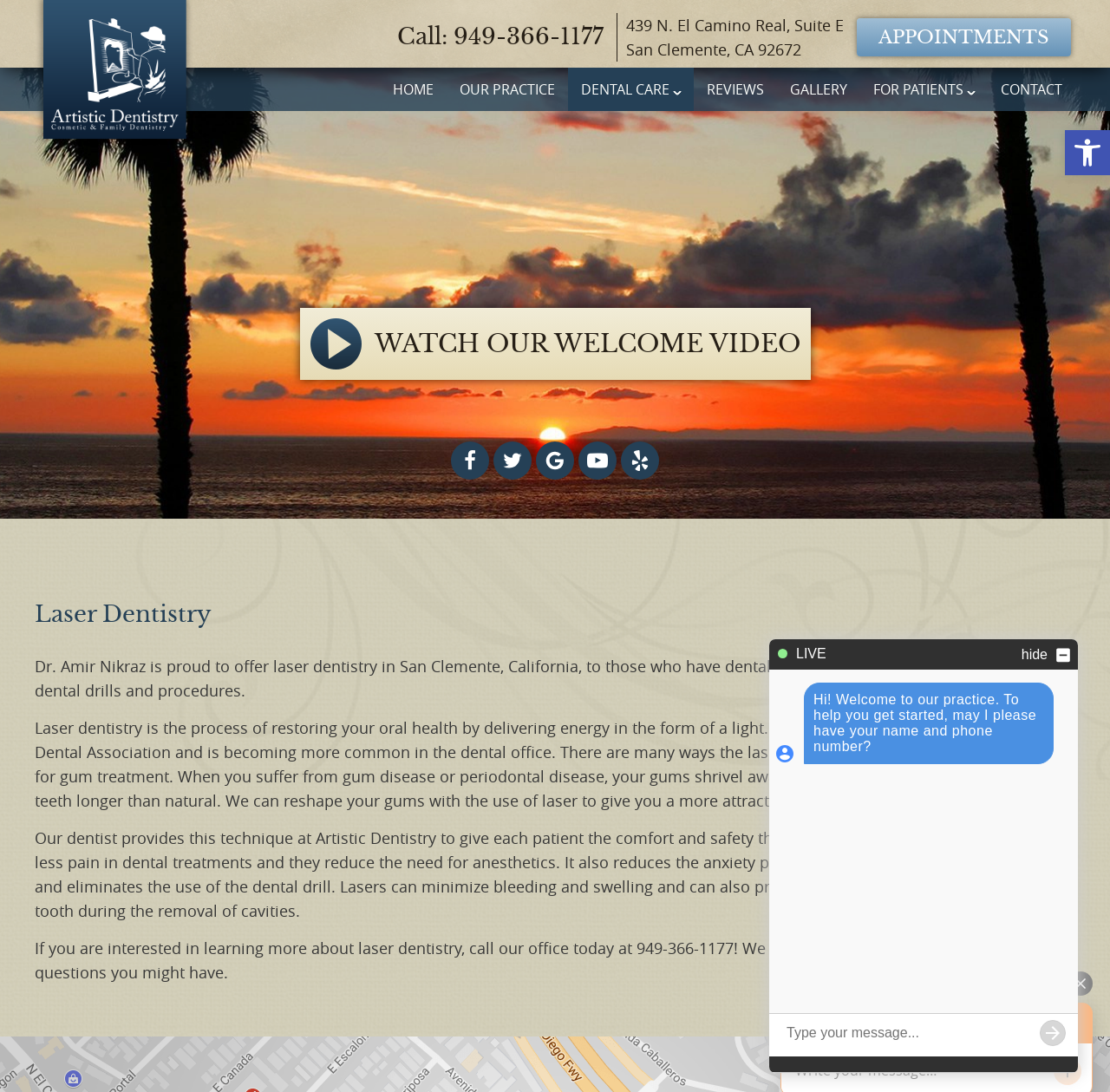Identify the bounding box for the element characterized by the following description: "Gallery".

[0.7, 0.062, 0.775, 0.102]